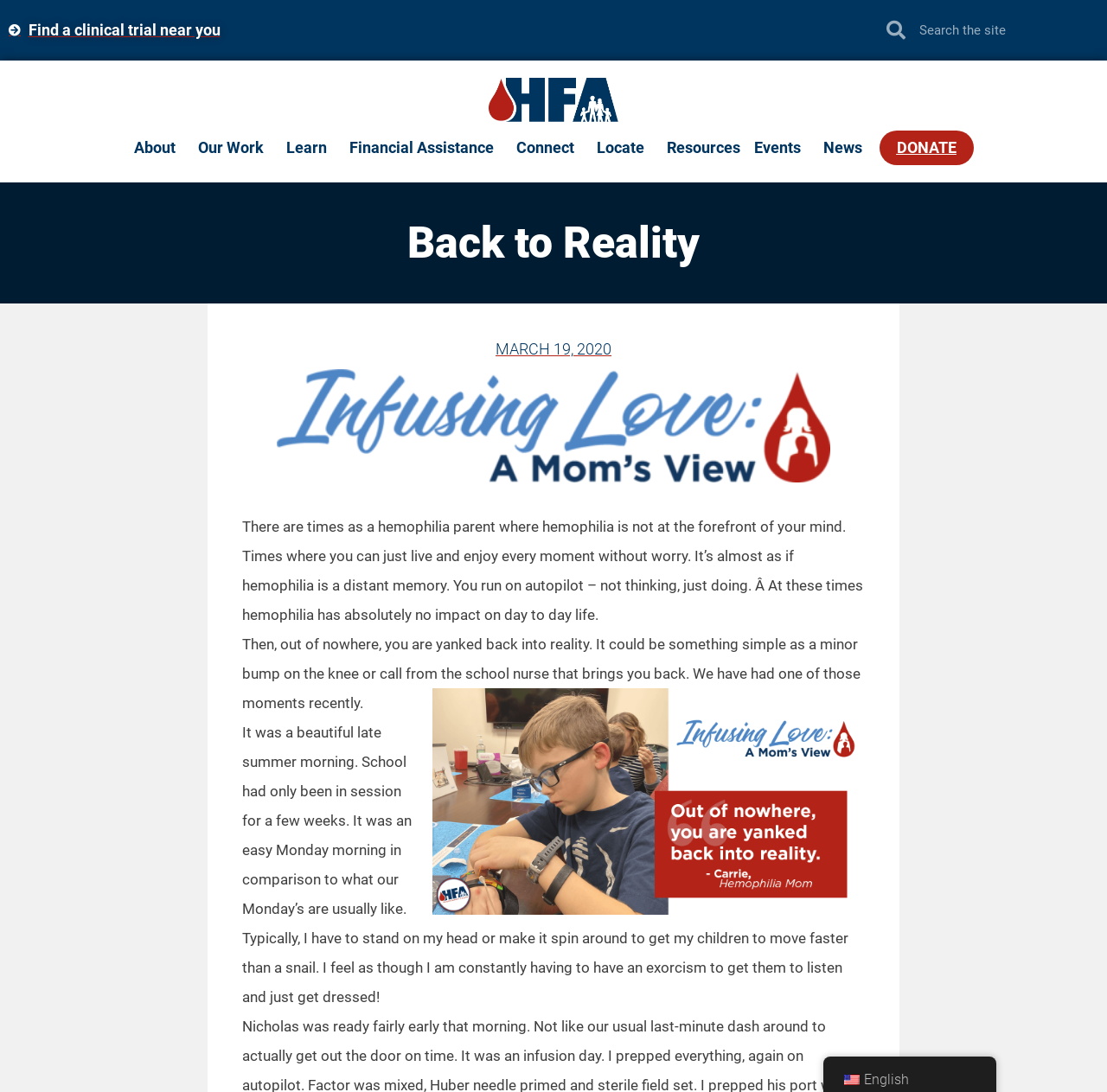Determine the bounding box coordinates of the element's region needed to click to follow the instruction: "Go to About page". Provide these coordinates as four float numbers between 0 and 1, formatted as [left, top, right, bottom].

[0.121, 0.125, 0.166, 0.145]